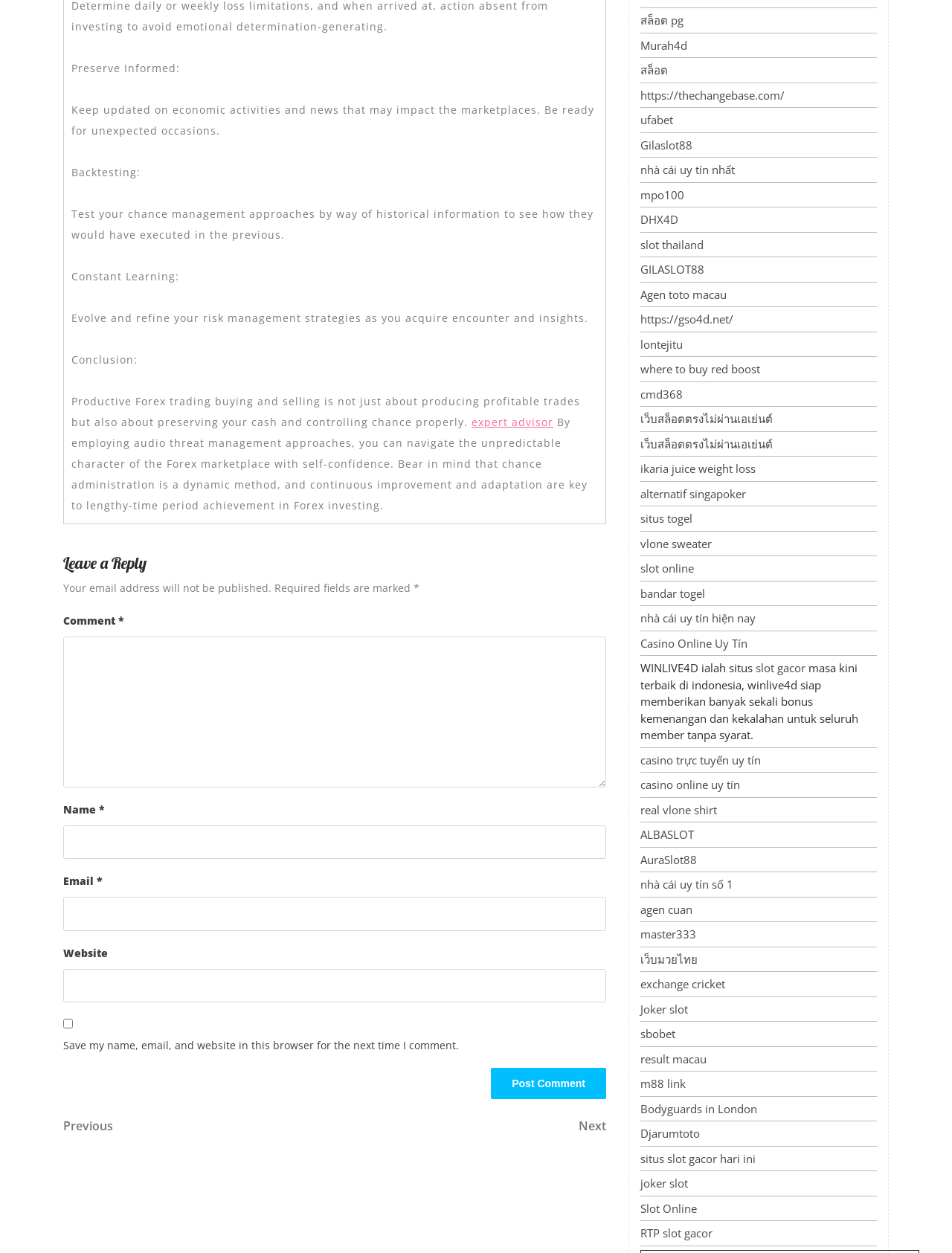What is the link 'expert advisor' related to?
From the screenshot, supply a one-word or short-phrase answer.

Forex trading